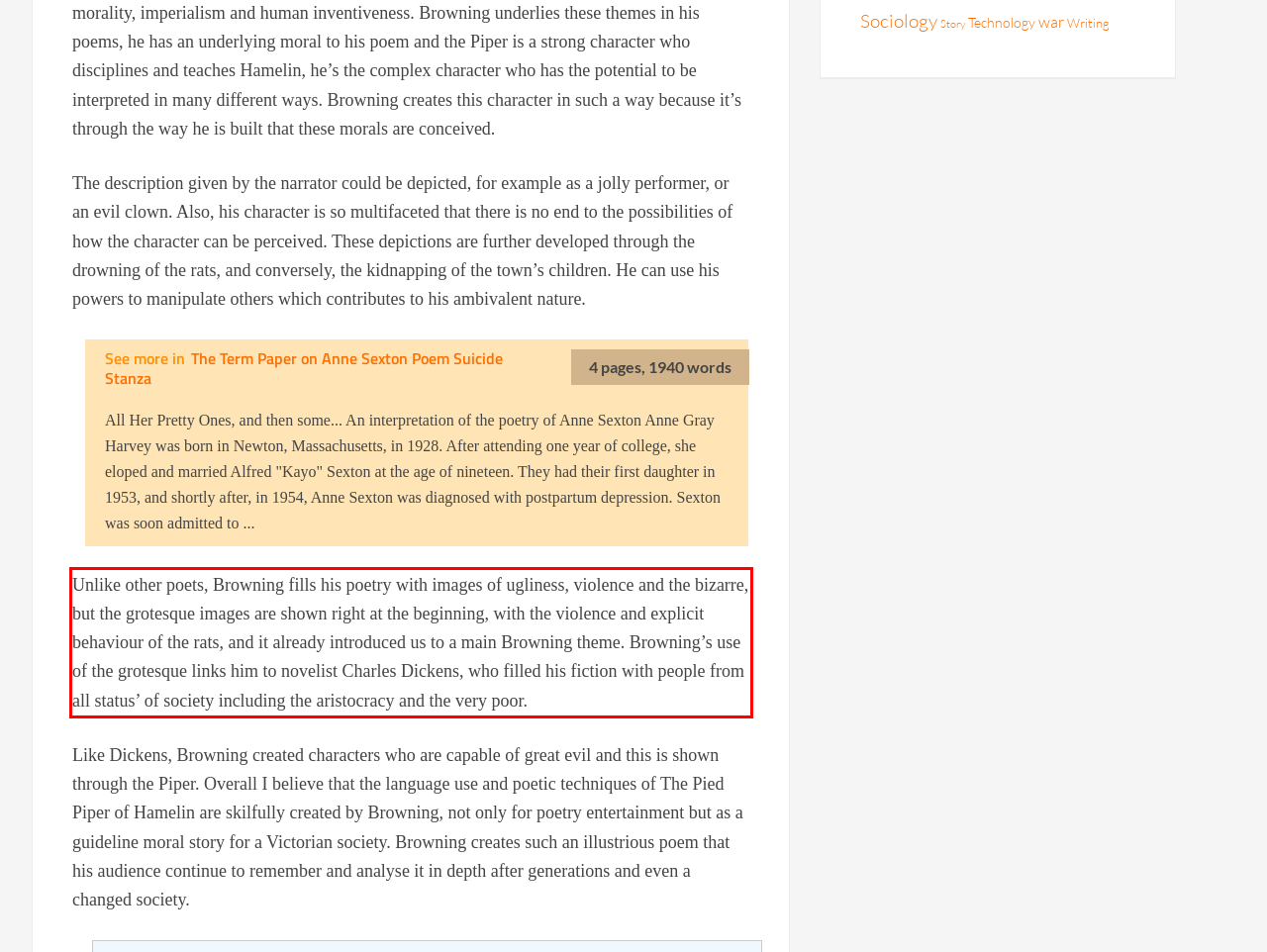Identify and transcribe the text content enclosed by the red bounding box in the given screenshot.

Unlike other poets, Browning fills his poetry with images of ugliness, violence and the bizarre, but the grotesque images are shown right at the beginning, with the violence and explicit behaviour of the rats, and it already introduced us to a main Browning theme. Browning’s use of the grotesque links him to novelist Charles Dickens, who filled his fiction with people from all status’ of society including the aristocracy and the very poor.